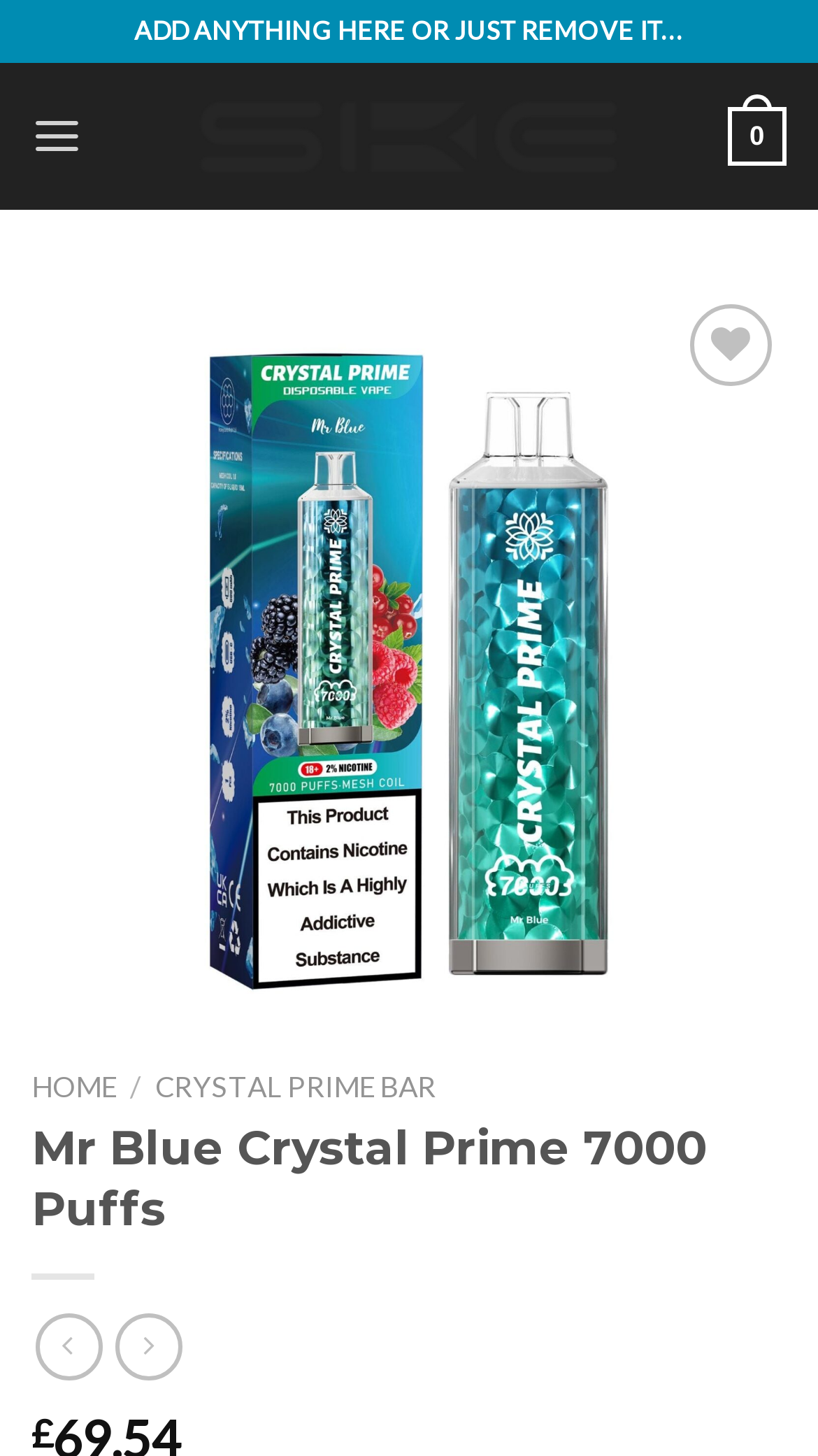Determine the bounding box coordinates of the clickable region to execute the instruction: "Click on the 'Previous' button". The coordinates should be four float numbers between 0 and 1, denoted as [left, top, right, bottom].

[0.075, 0.409, 0.168, 0.513]